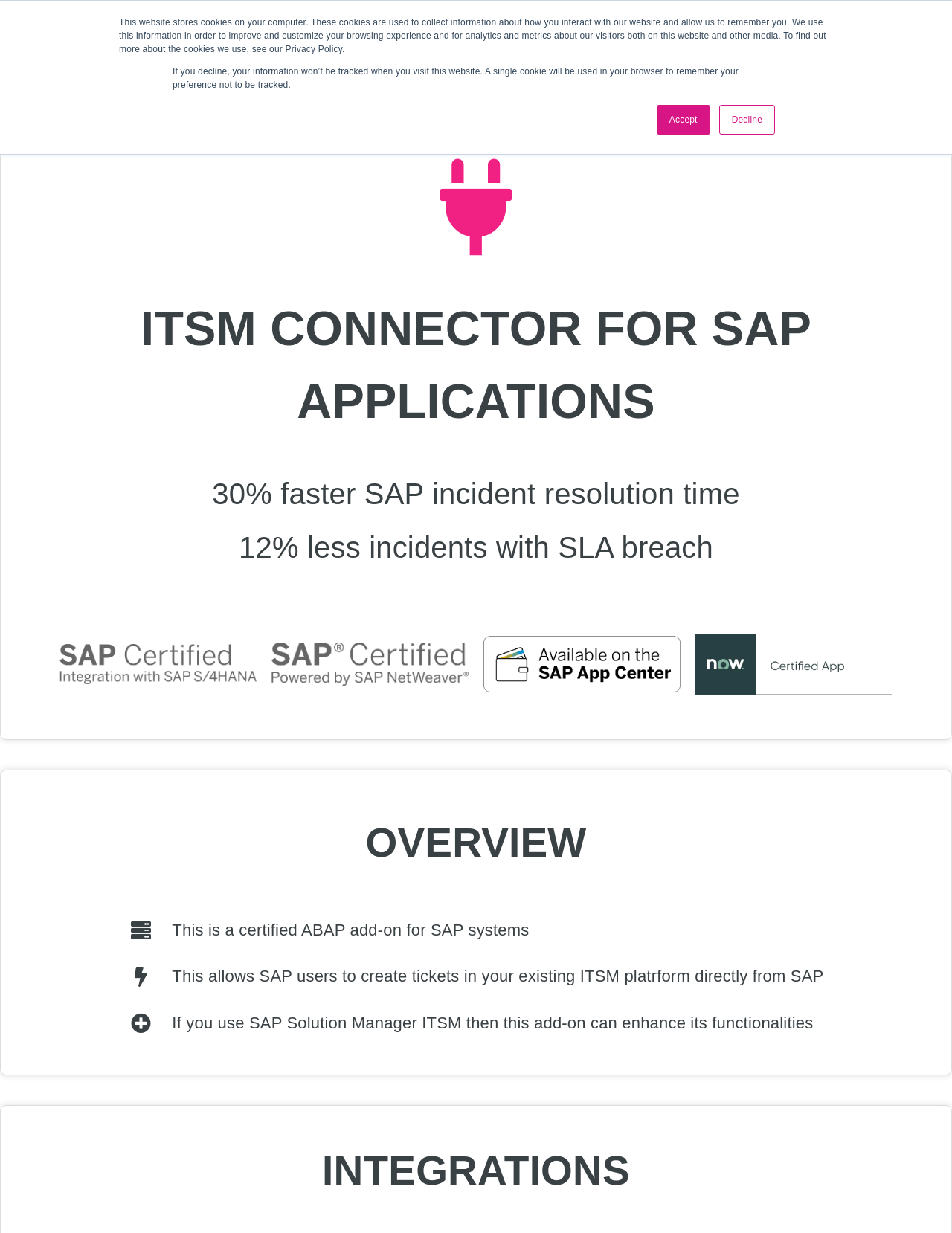Please identify the bounding box coordinates of the area I need to click to accomplish the following instruction: "View the Help Center".

[0.878, 0.007, 0.967, 0.055]